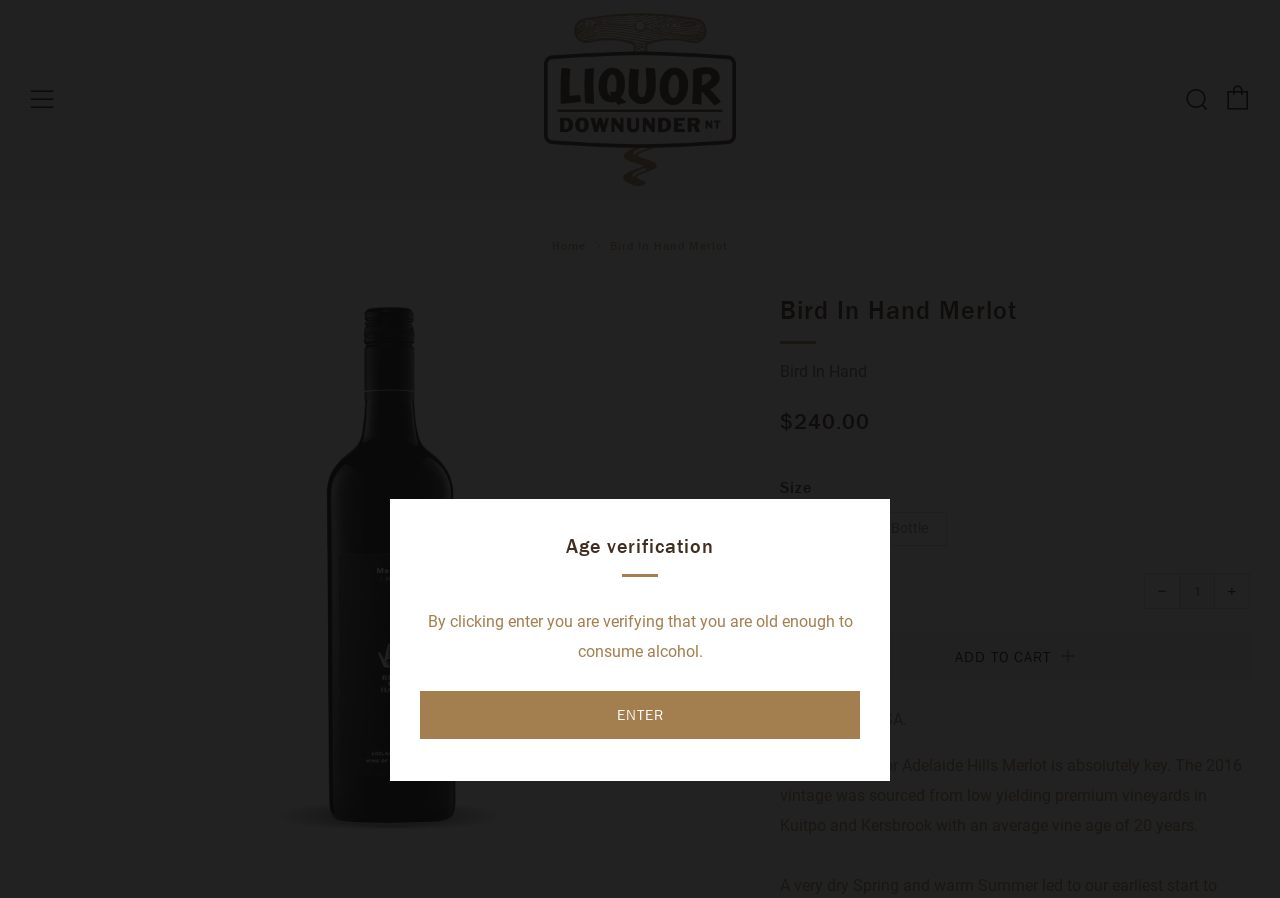Find the bounding box coordinates for the element that must be clicked to complete the instruction: "Increase item quantity by one". The coordinates should be four float numbers between 0 and 1, indicated as [left, top, right, bottom].

[0.948, 0.638, 0.977, 0.678]